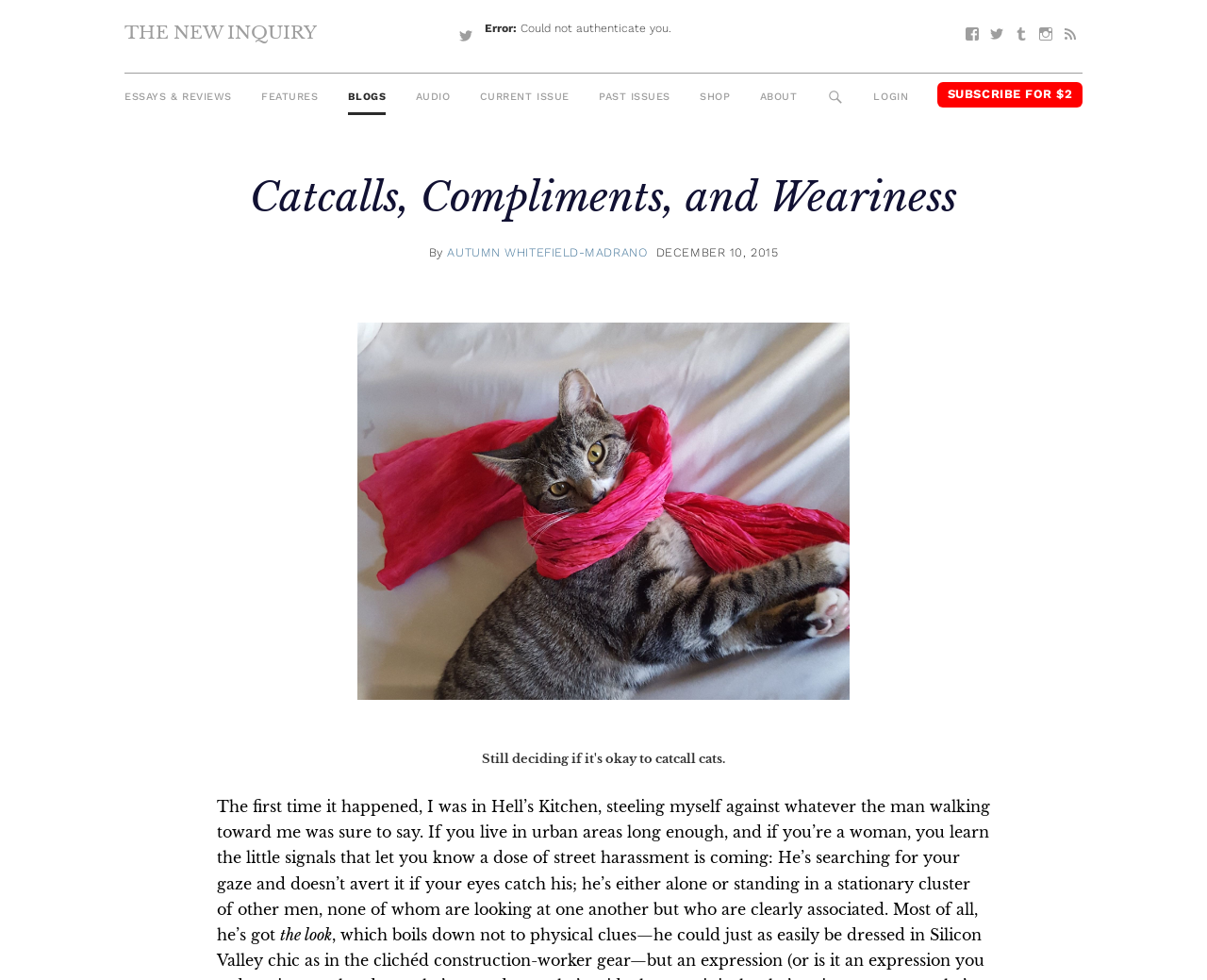What is the topic of the article?
Give a detailed and exhaustive answer to the question.

I inferred the topic of the article by reading the introductory paragraph, which describes a personal experience of street harassment. The text mentions 'street harassment' explicitly, and the context suggests that it is the main topic of the article.